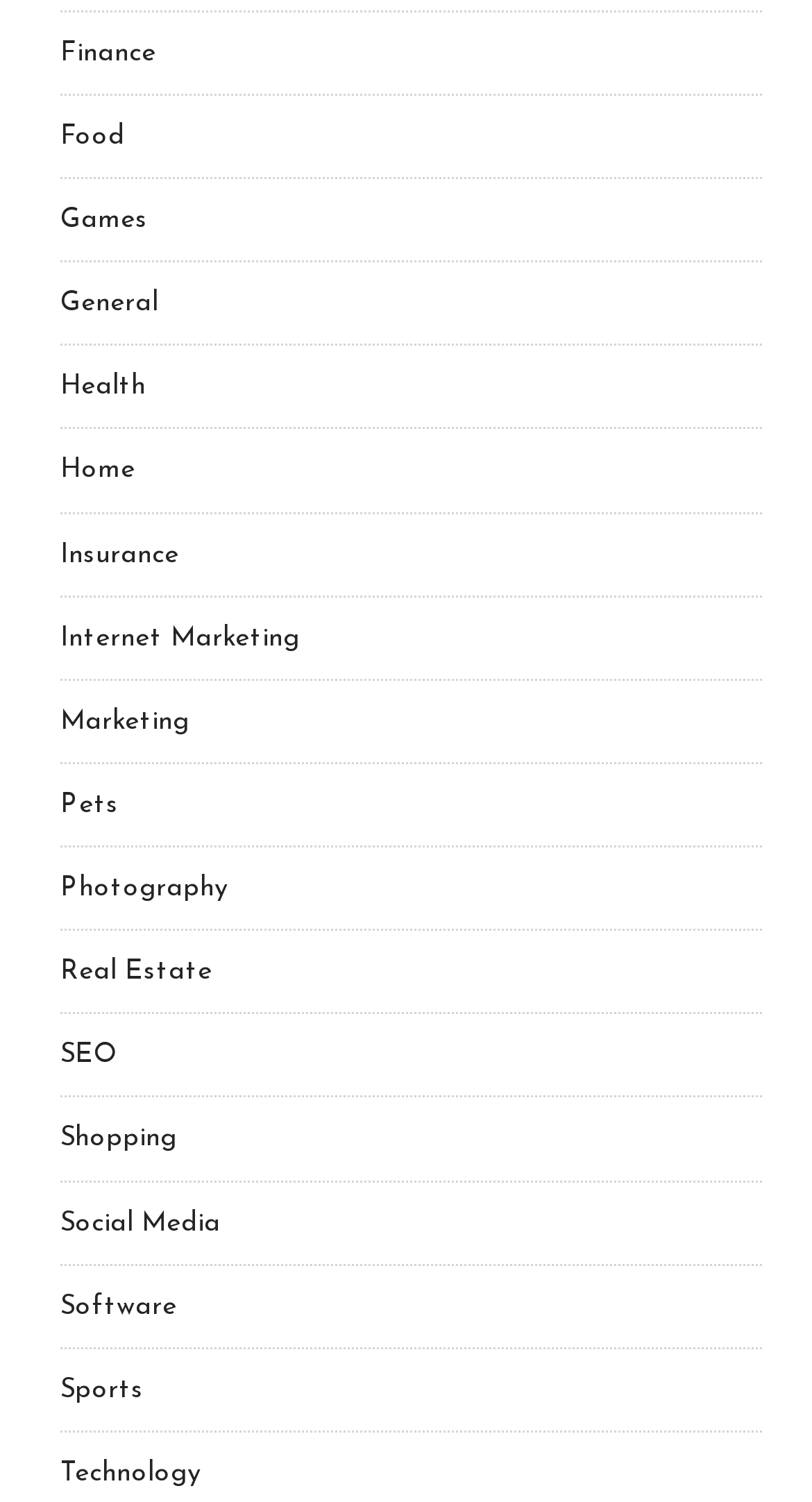Determine the bounding box coordinates of the clickable element to achieve the following action: 'become a member'. Provide the coordinates as four float values between 0 and 1, formatted as [left, top, right, bottom].

None